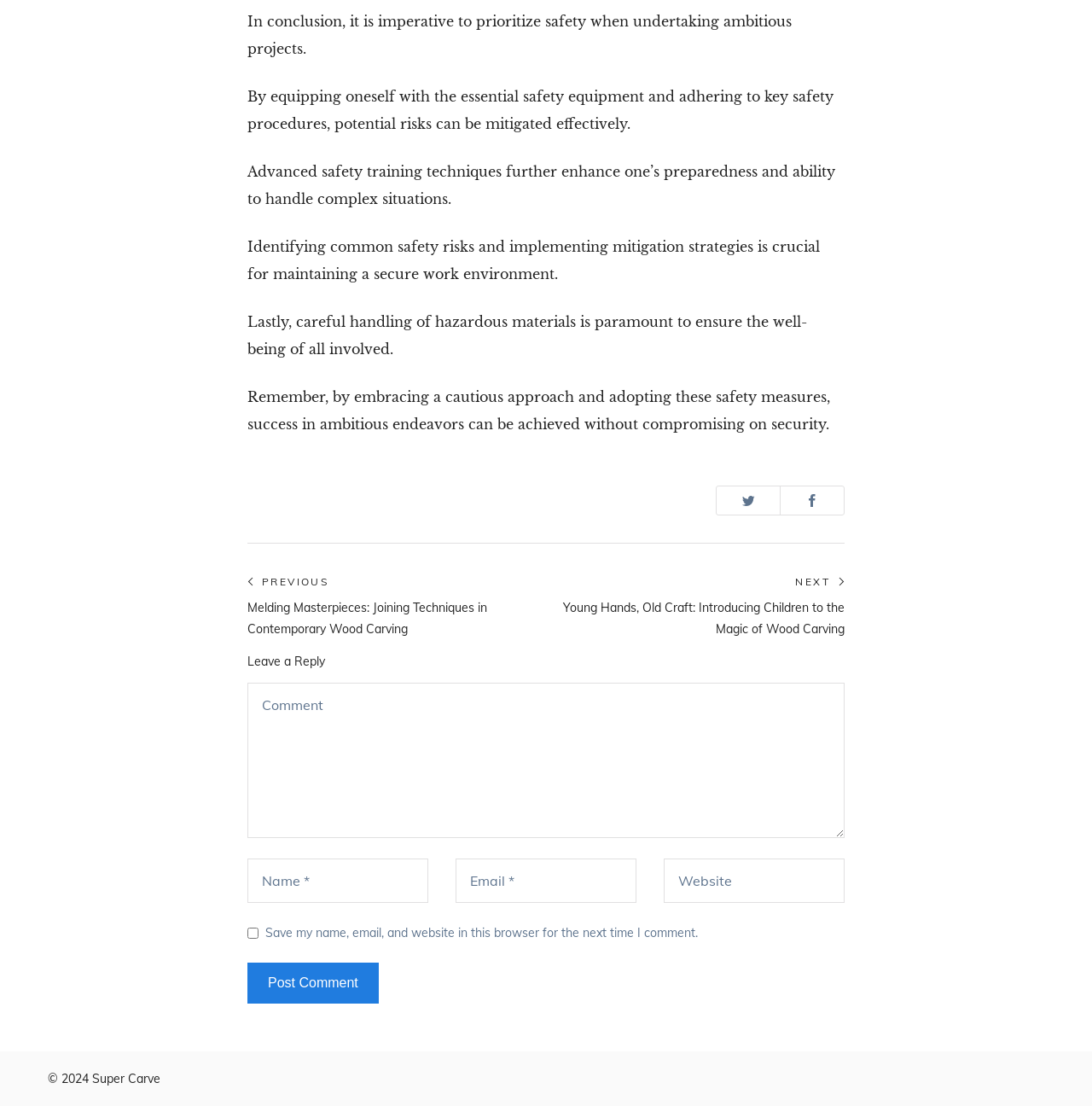Answer the question in a single word or phrase:
What is the main topic of the article?

Safety in ambitious projects